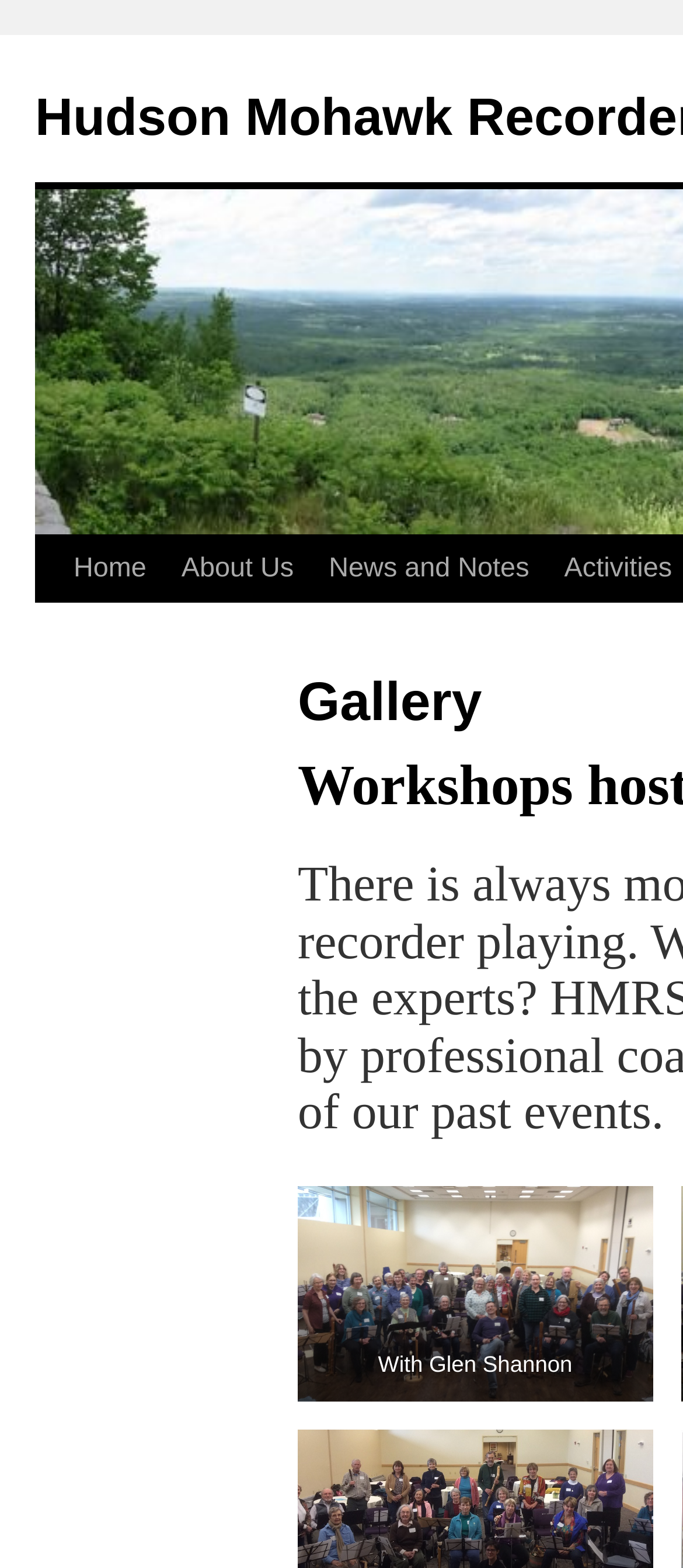Given the webpage screenshot and the description, determine the bounding box coordinates (top-left x, top-left y, bottom-right x, bottom-right y) that define the location of the UI element matching this description: About Us

[0.24, 0.342, 0.456, 0.384]